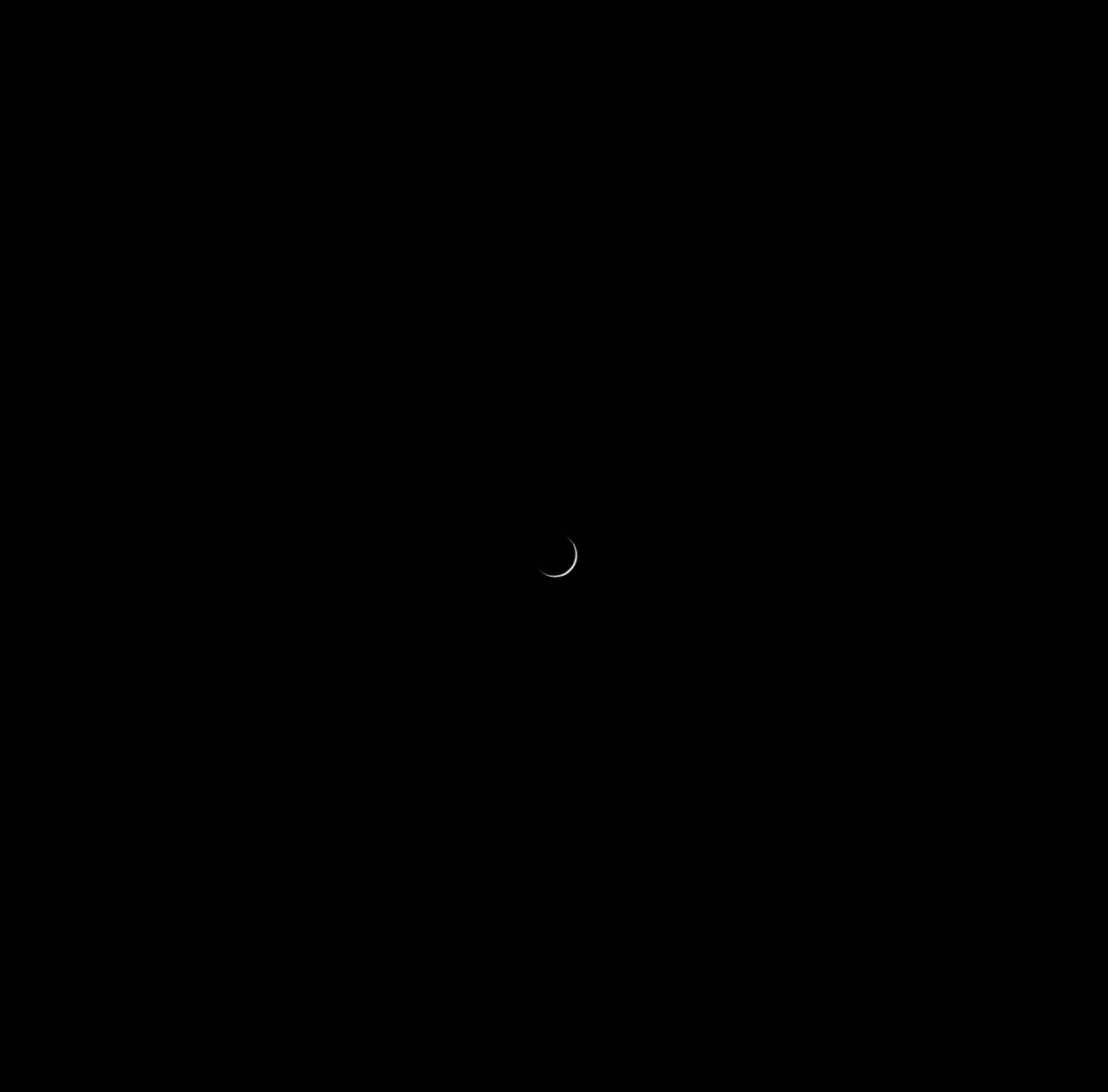Kindly provide the bounding box coordinates of the section you need to click on to fulfill the given instruction: "Read about Vidhaata Consulting Leads Candidates to Victory with Cutting-Edge GenAI in Recent Elections".

[0.18, 0.168, 0.986, 0.181]